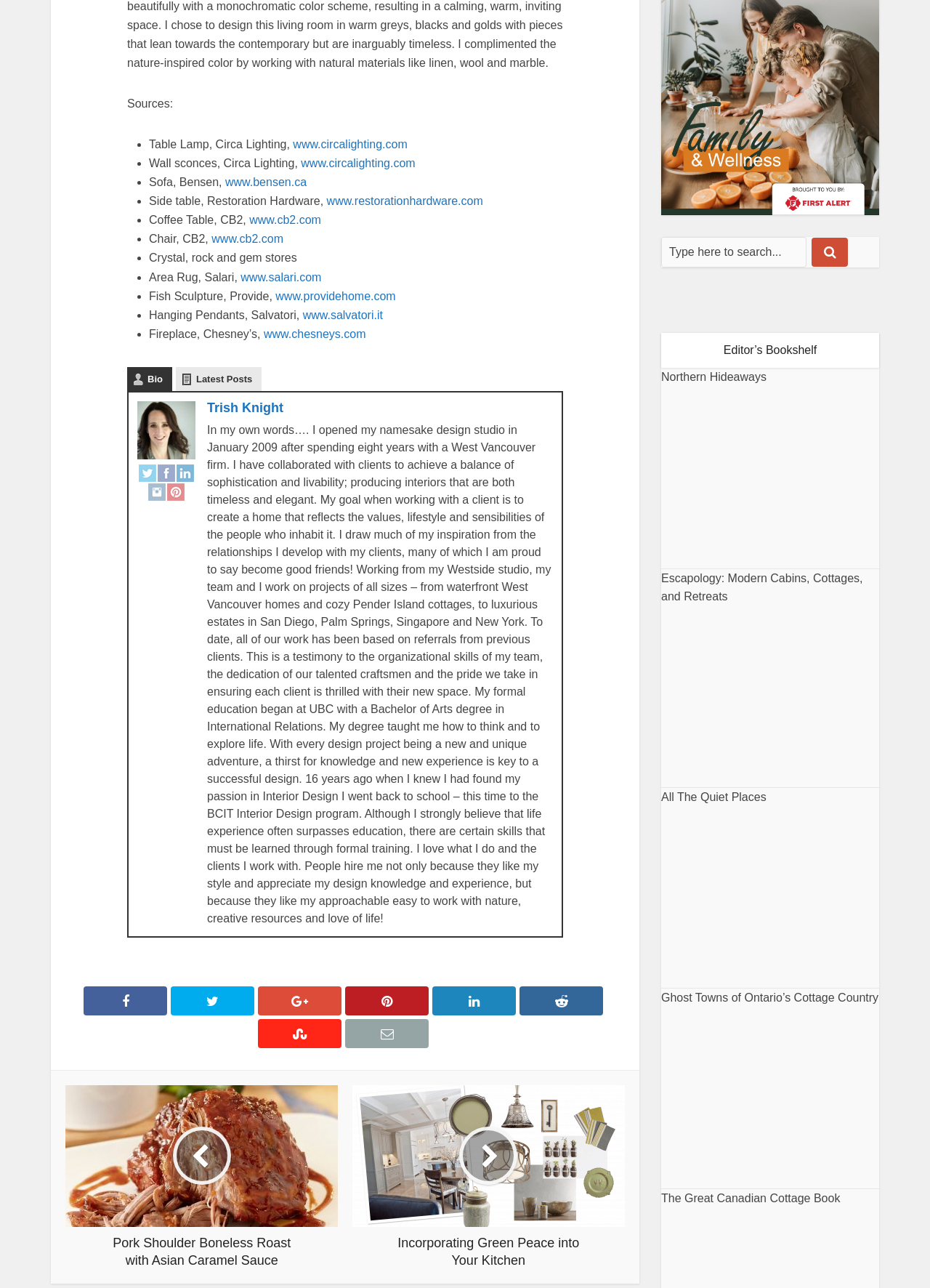What is the topic of the paragraph that starts with 'In my own words…. I opened my namesake design studio in January 2009…'?
Based on the image content, provide your answer in one word or a short phrase.

About the designer